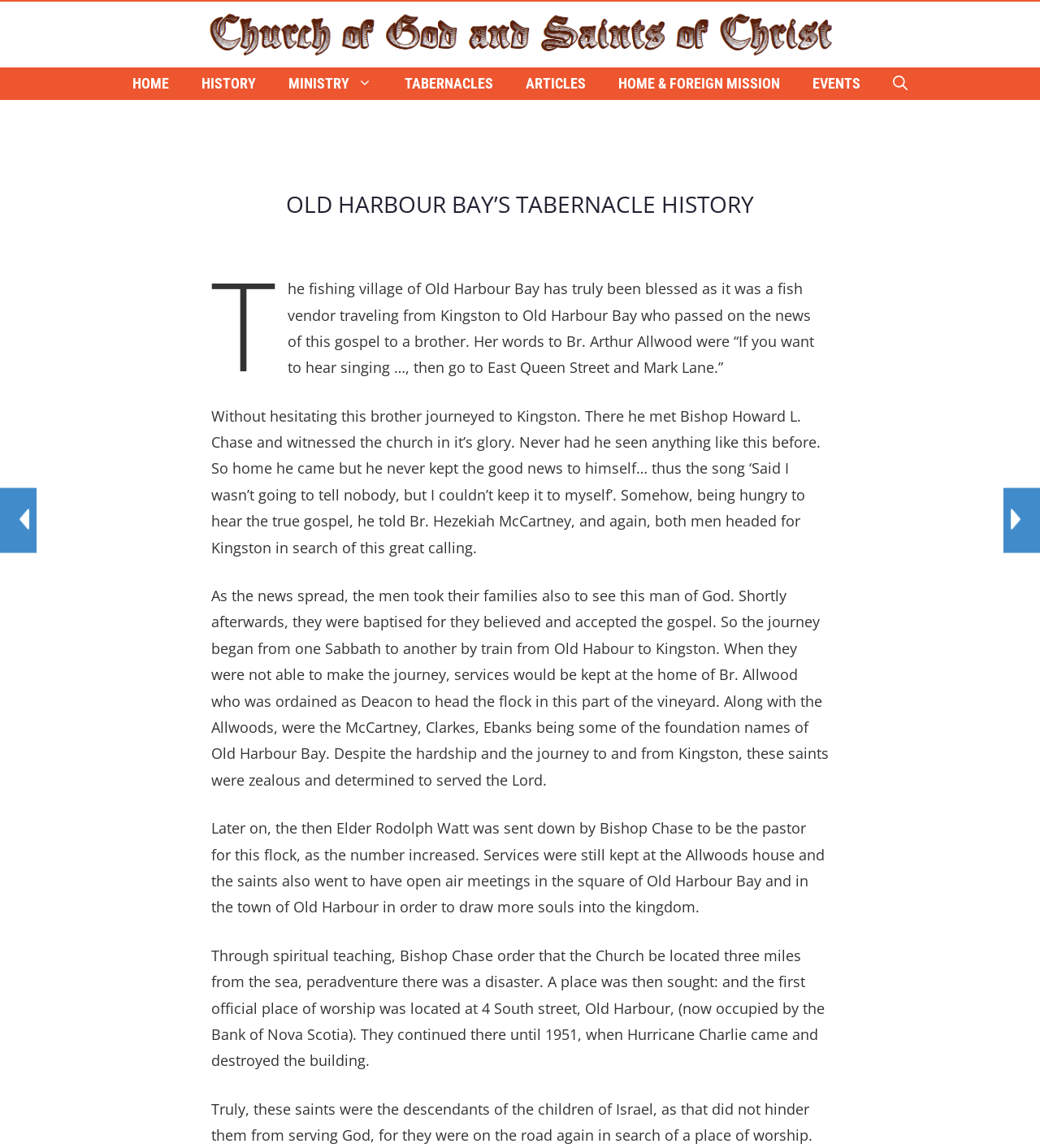Give a one-word or short-phrase answer to the following question: 
Who was ordained as Deacon to head the flock in Old Harbour Bay?

Br. Allwood